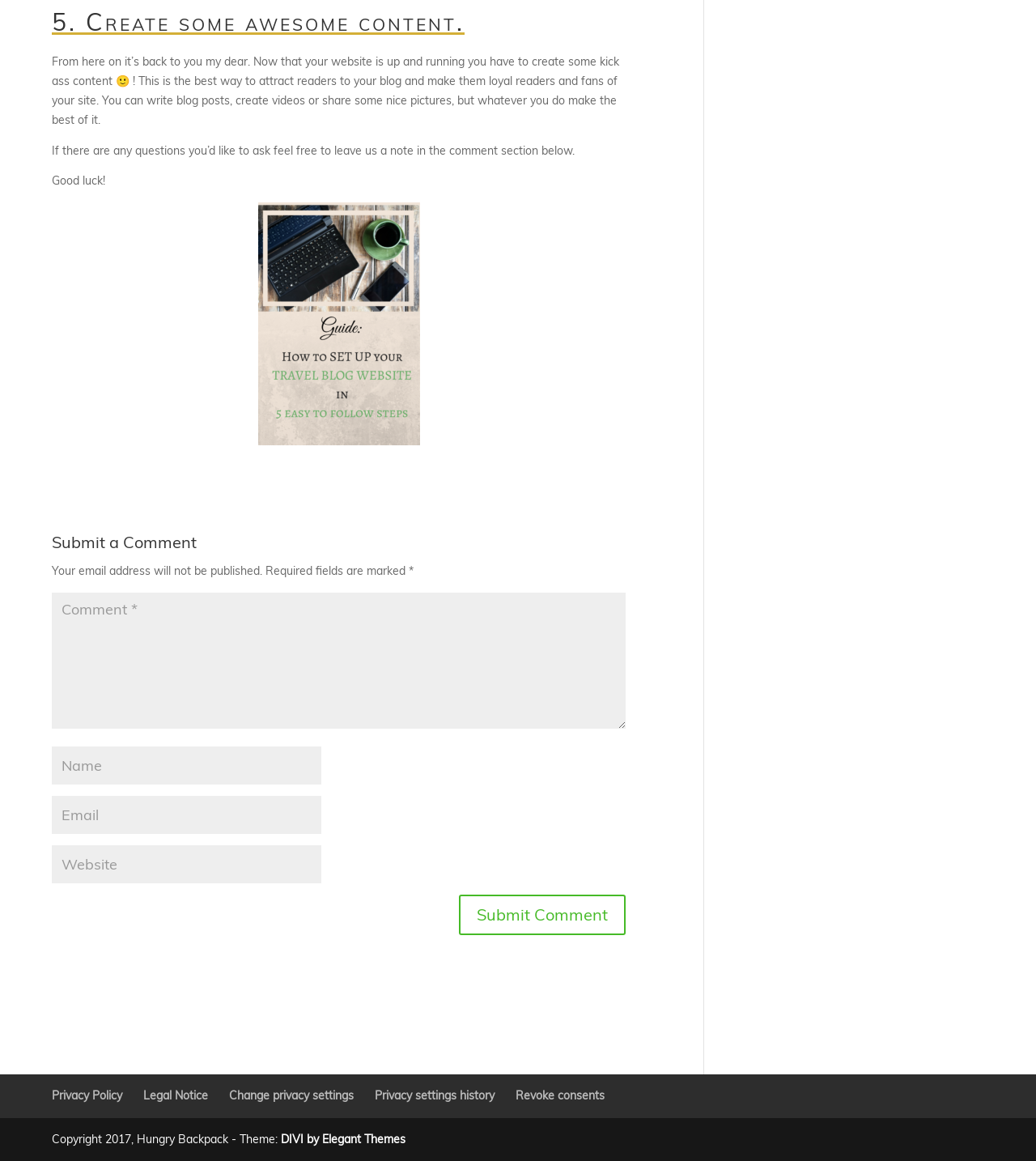Provide a brief response in the form of a single word or phrase:
What is the topic of the guide mentioned on the webpage?

Setting up a travel blog website